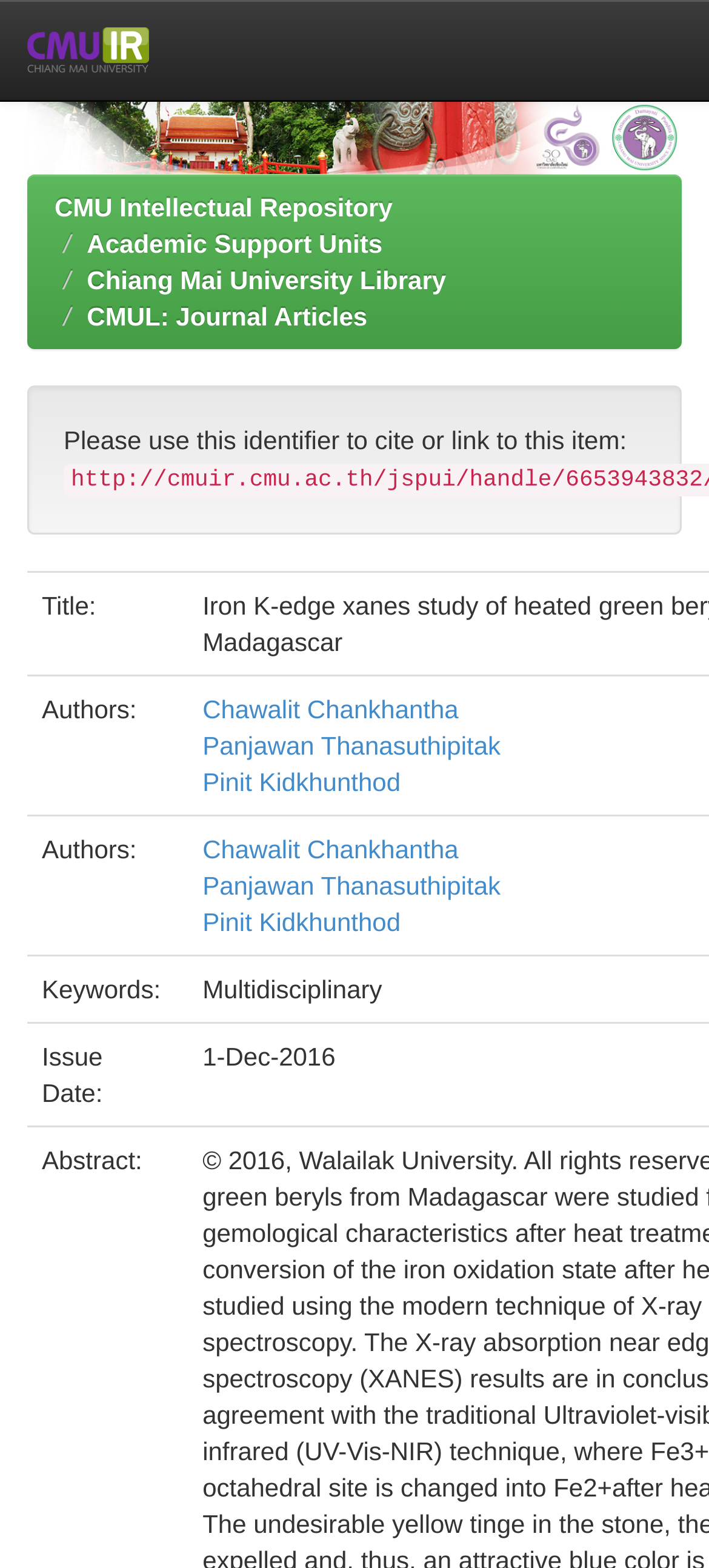Predict the bounding box coordinates of the area that should be clicked to accomplish the following instruction: "Become a member". The bounding box coordinates should consist of four float numbers between 0 and 1, i.e., [left, top, right, bottom].

None